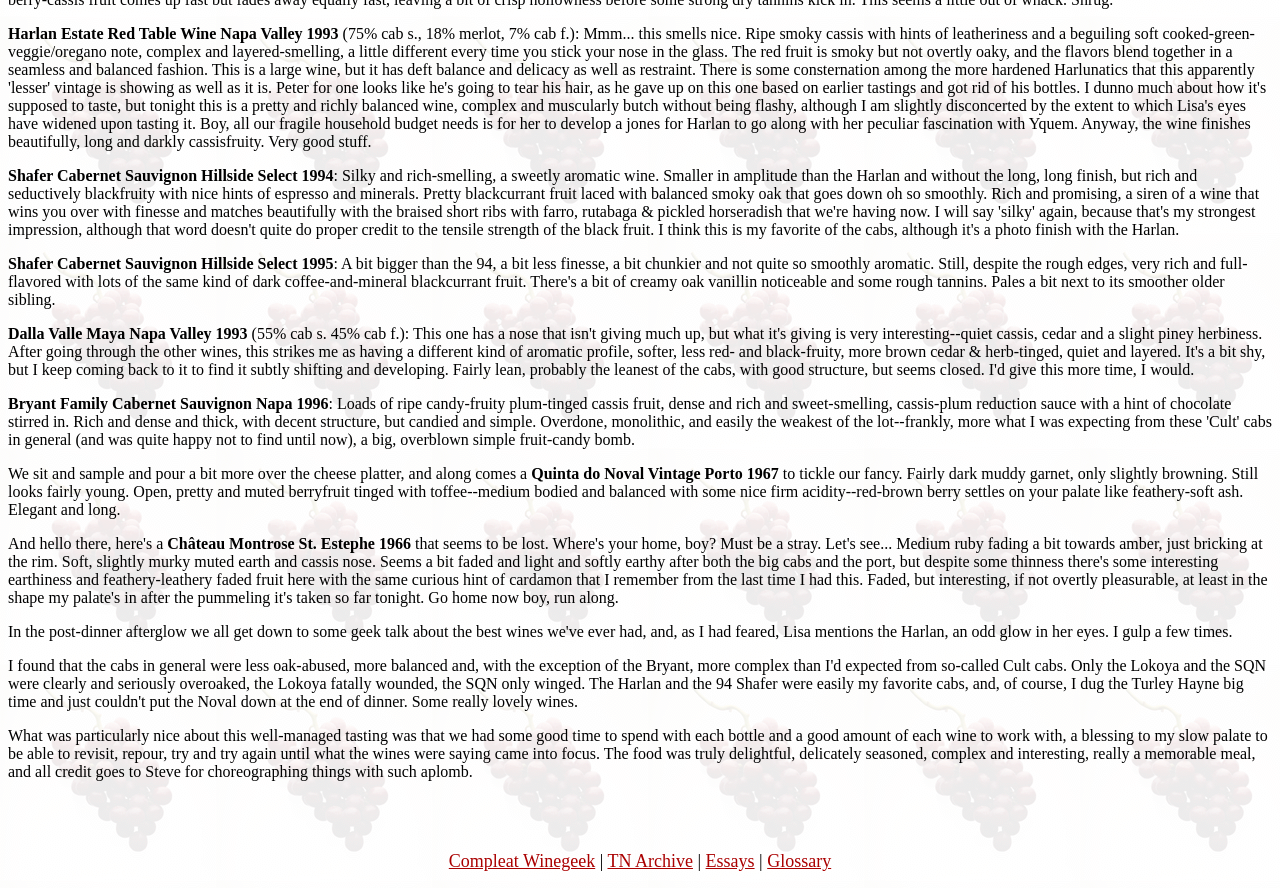What is the theme of the webpage content?
Ensure your answer is thorough and detailed.

By analyzing the content of the webpage, I found that it discusses wine tasting, with descriptions of various wines and a narrative about a wine tasting experience, indicating that the theme of the webpage content is wine tasting.